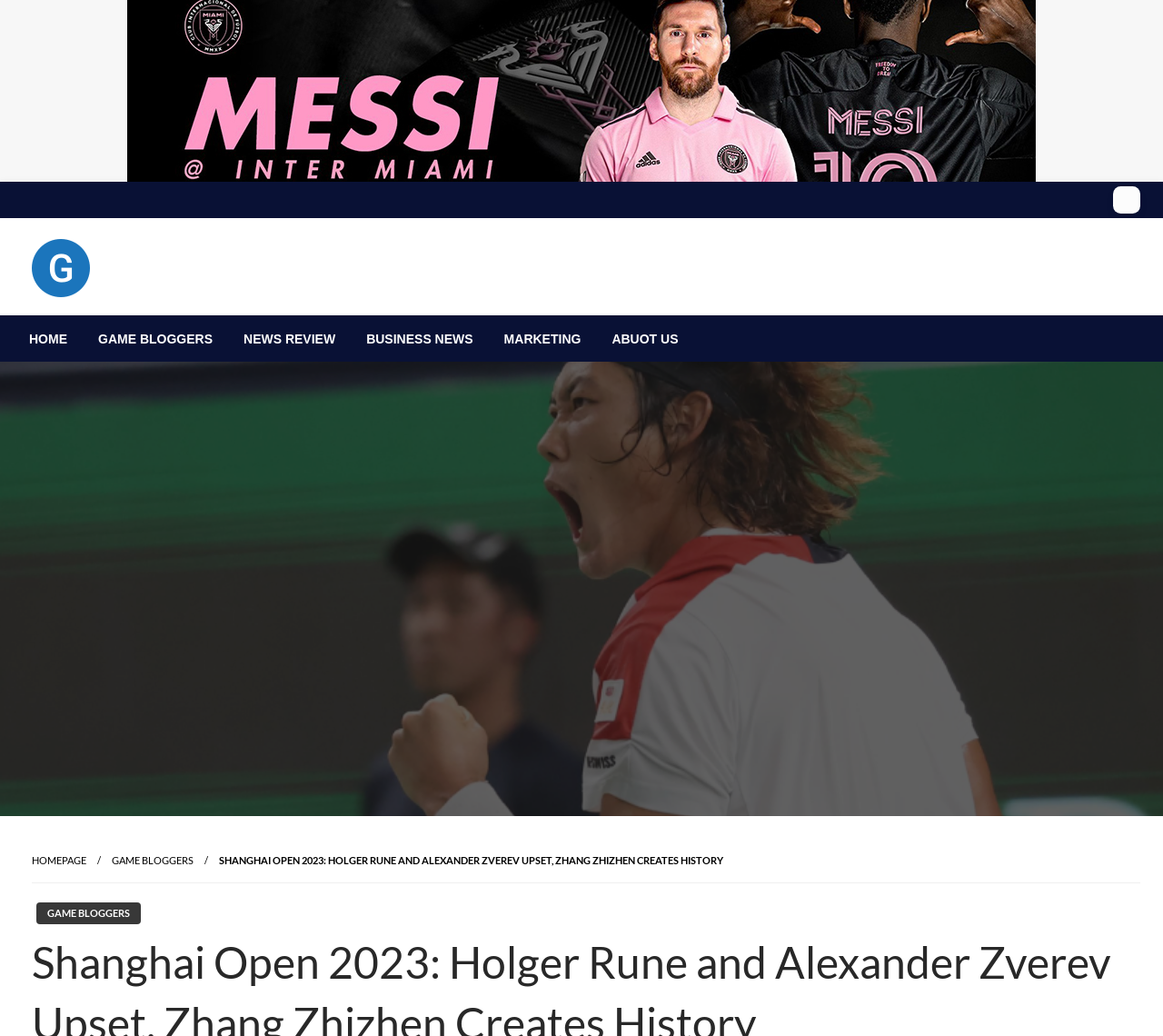Please identify the primary heading of the webpage and give its text content.

The game bloggers